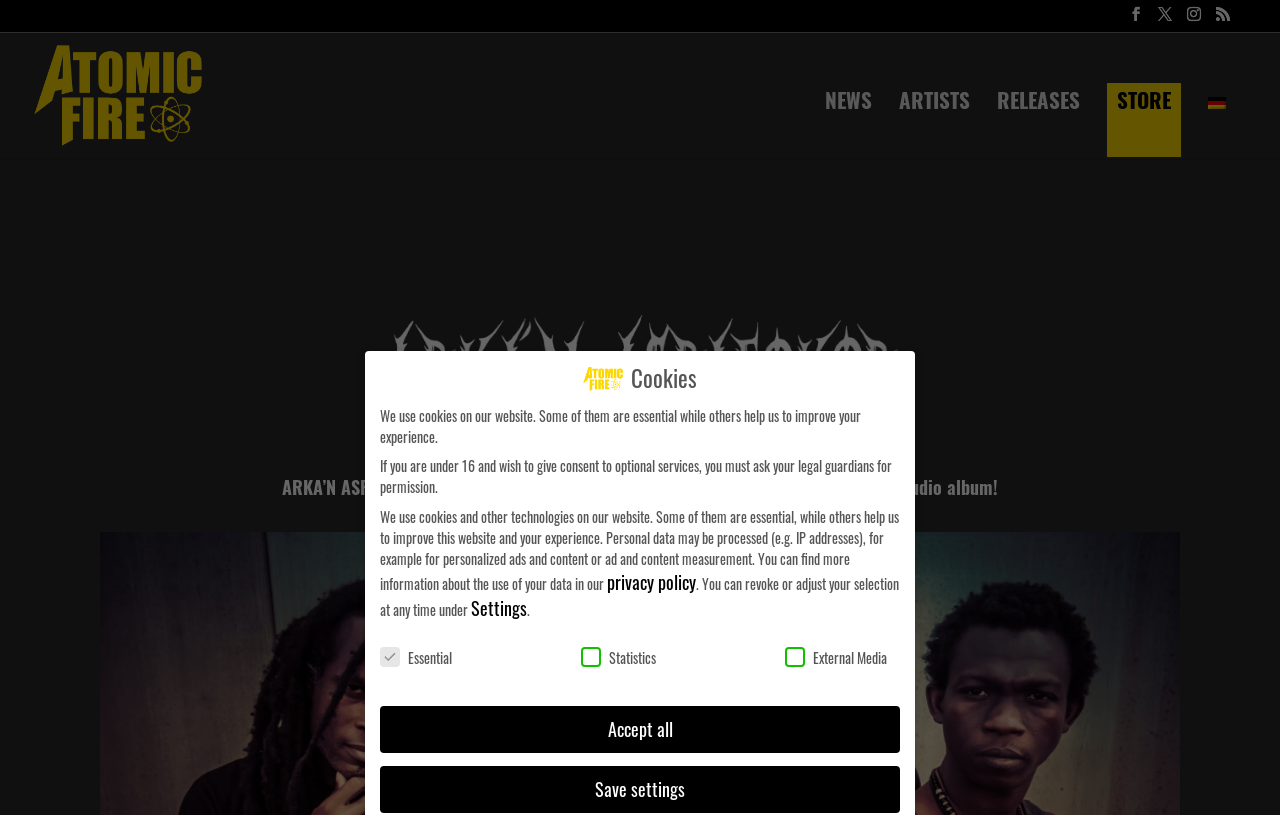Please locate the bounding box coordinates of the region I need to click to follow this instruction: "Click the 'RELEASES' link".

[0.779, 0.113, 0.844, 0.192]